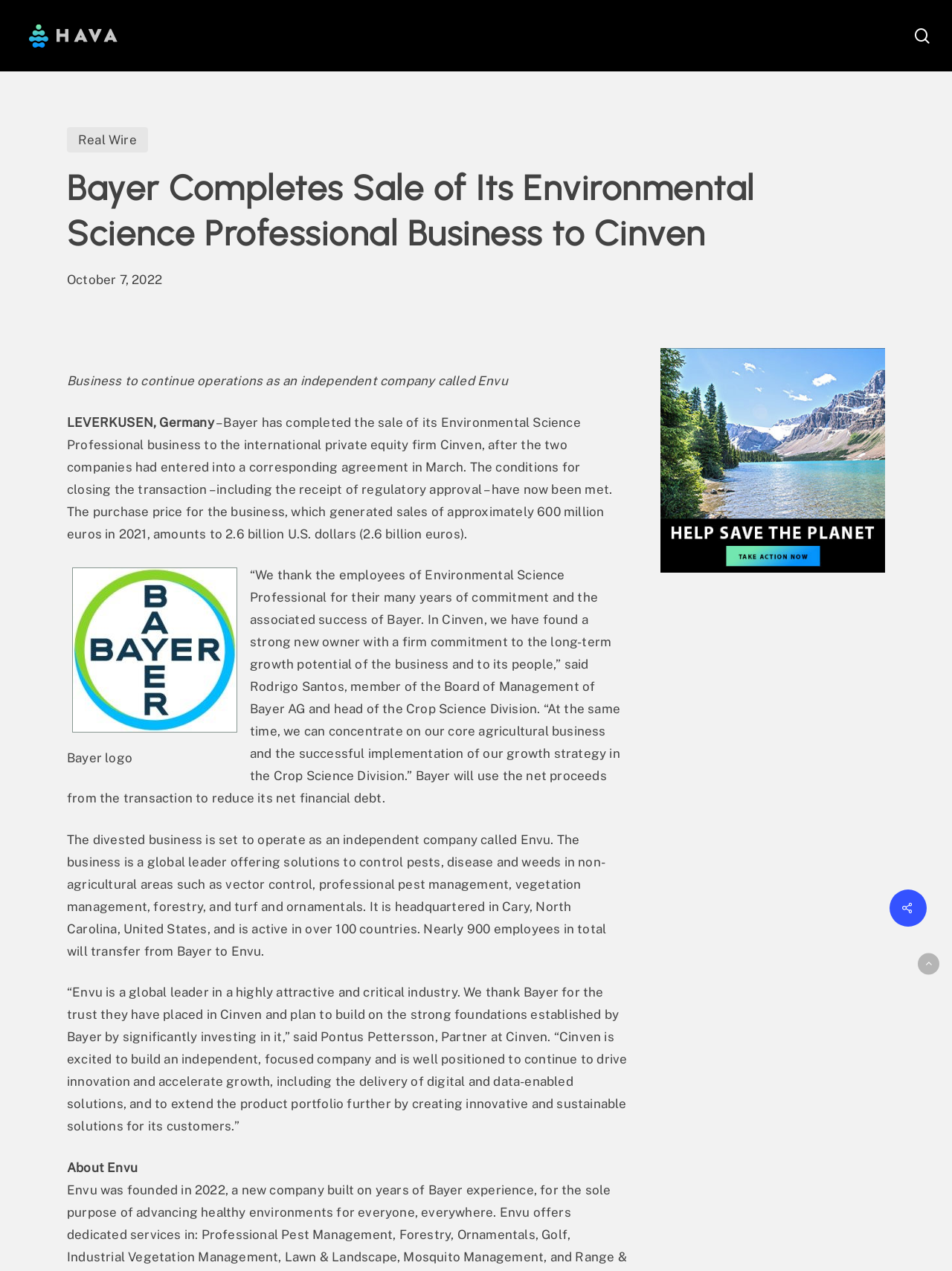Please provide a comprehensive response to the question below by analyzing the image: 
Where is the headquarters of Envu located?

The answer can be found in the paragraph that starts with 'The divested business is set to operate as an independent company called Envu...'.